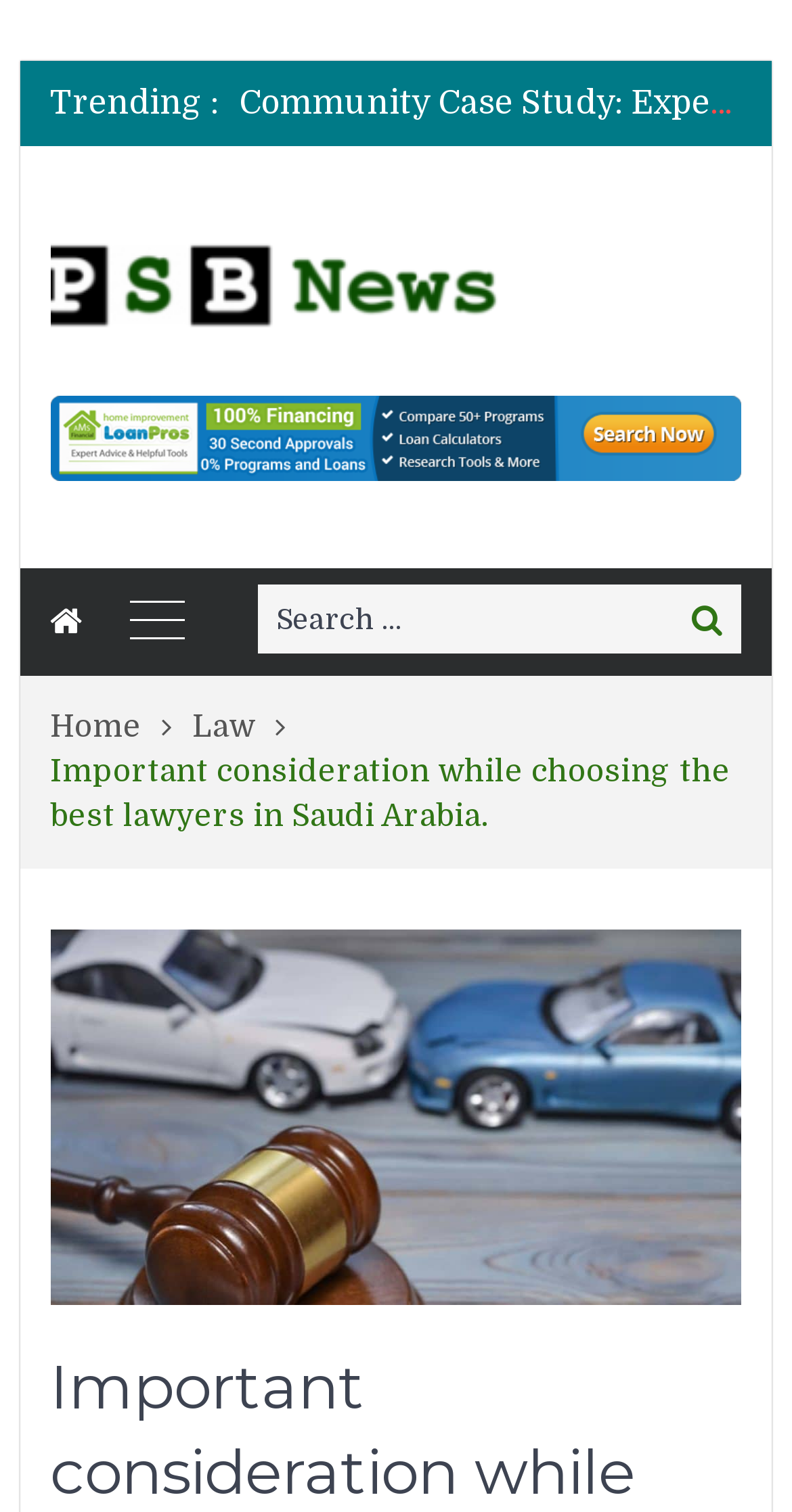Give the bounding box coordinates for this UI element: "Law". The coordinates should be four float numbers between 0 and 1, arranged as [left, top, right, bottom].

[0.243, 0.468, 0.387, 0.493]